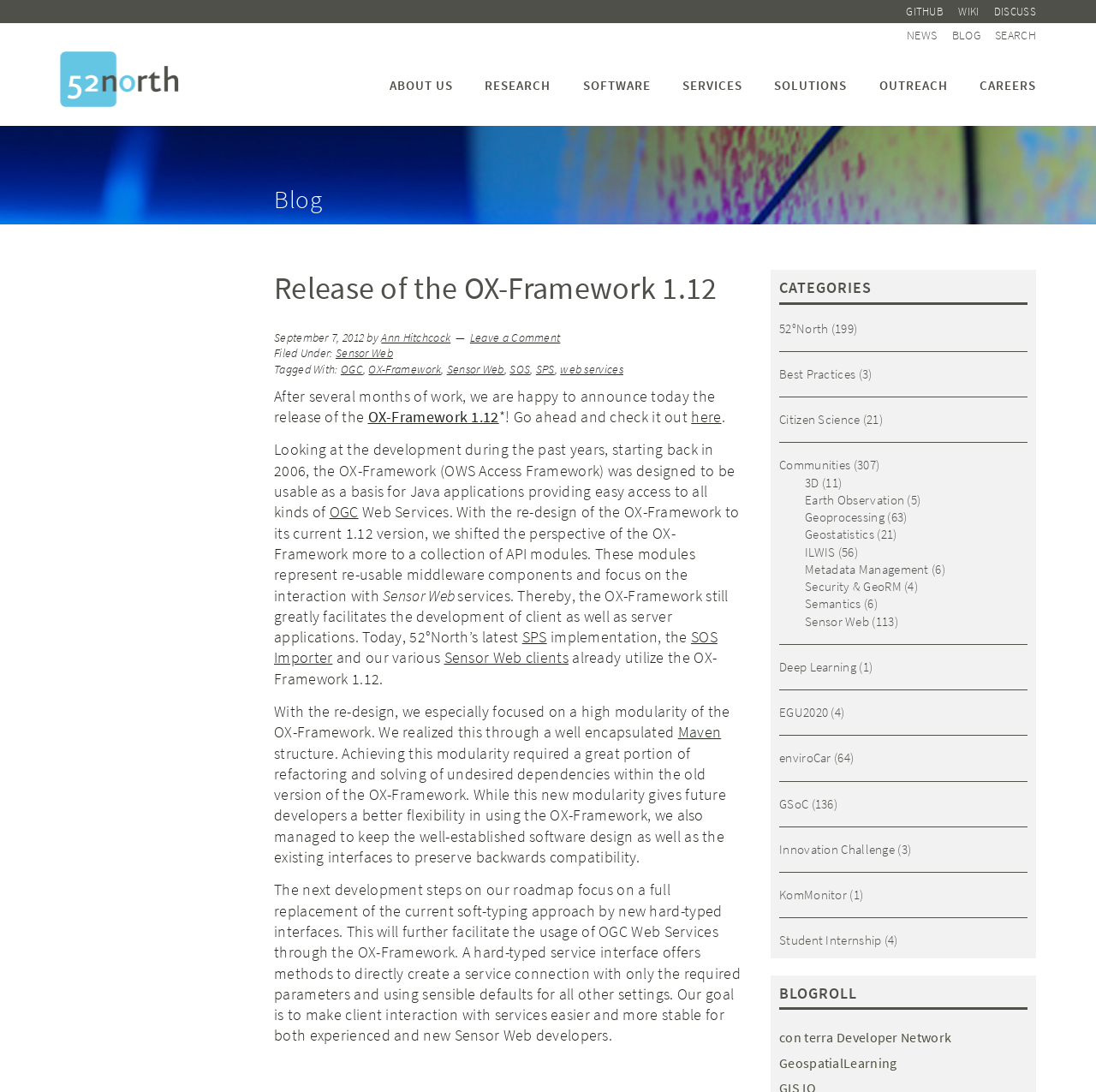Find the bounding box coordinates of the element you need to click on to perform this action: 'Read the blog post about OX-Framework 1.12'. The coordinates should be represented by four float values between 0 and 1, in the format [left, top, right, bottom].

[0.25, 0.354, 0.653, 0.391]